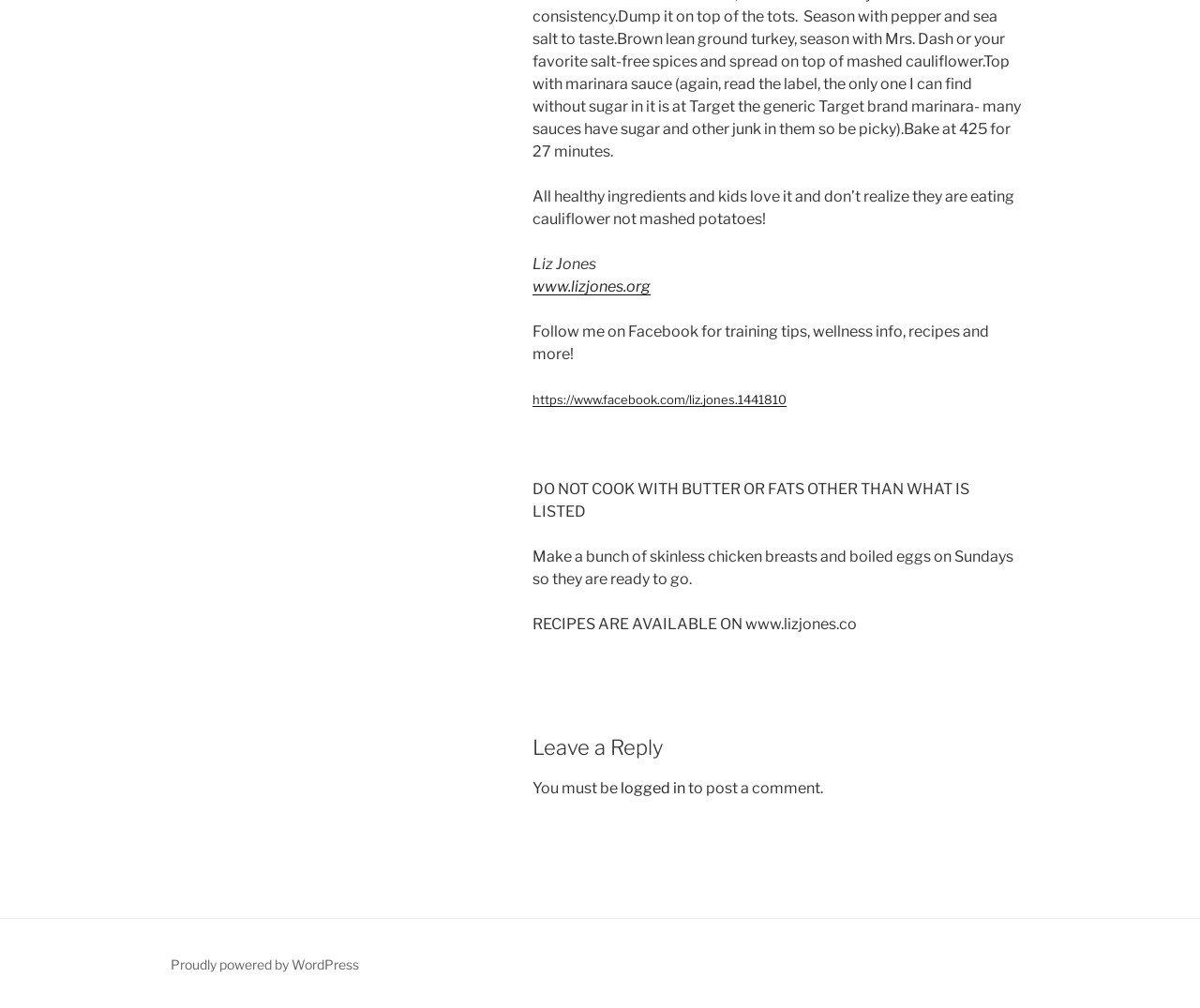What is the recommended cooking fat?
Using the image as a reference, deliver a detailed and thorough answer to the question.

The webpage contains a warning message 'DO NOT COOK WITH BUTTER OR FATS OTHER THAN WHAT IS LISTED' which is a static text element with bounding box coordinates [0.444, 0.476, 0.808, 0.516]. This message implies that the recommended cooking fat is not butter or any other fat not listed.